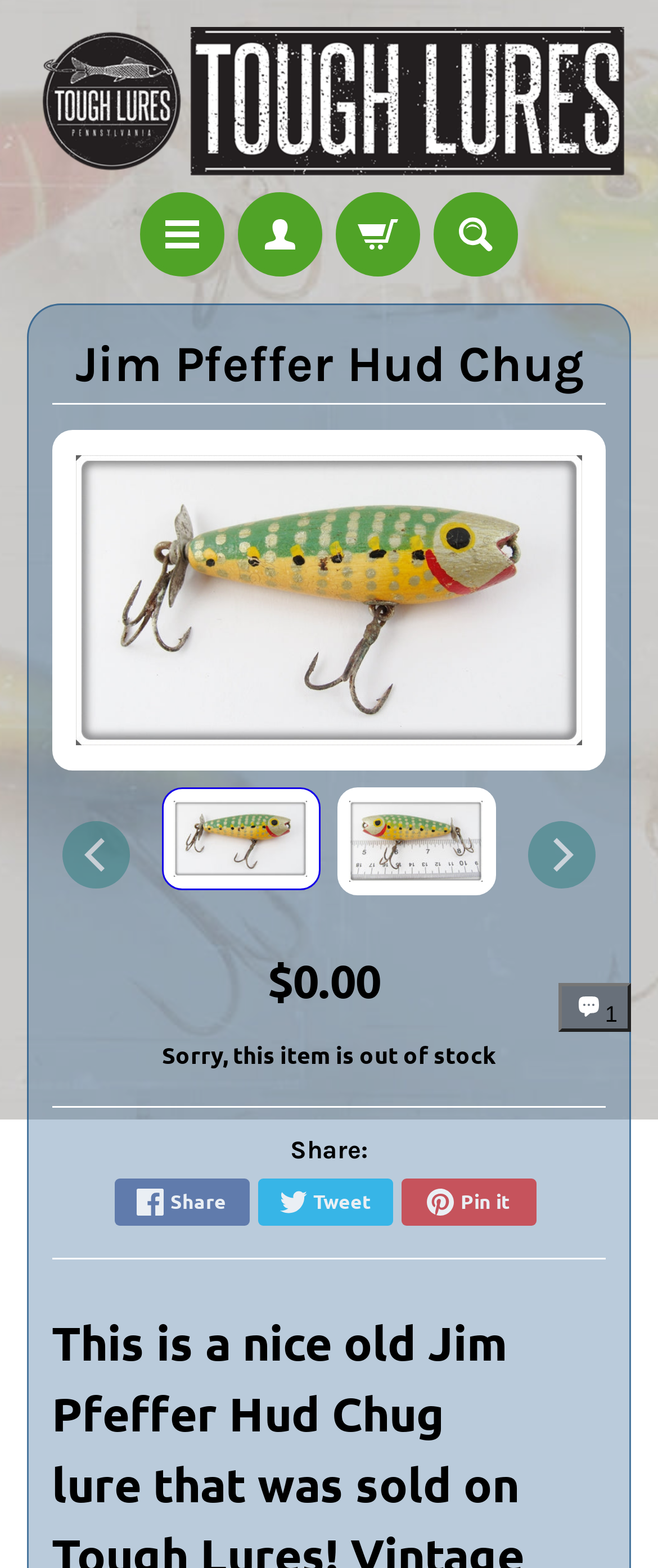Locate the bounding box coordinates of the element you need to click to accomplish the task described by this instruction: "Click on the 'Tough Lures' link".

[0.051, 0.017, 0.949, 0.112]